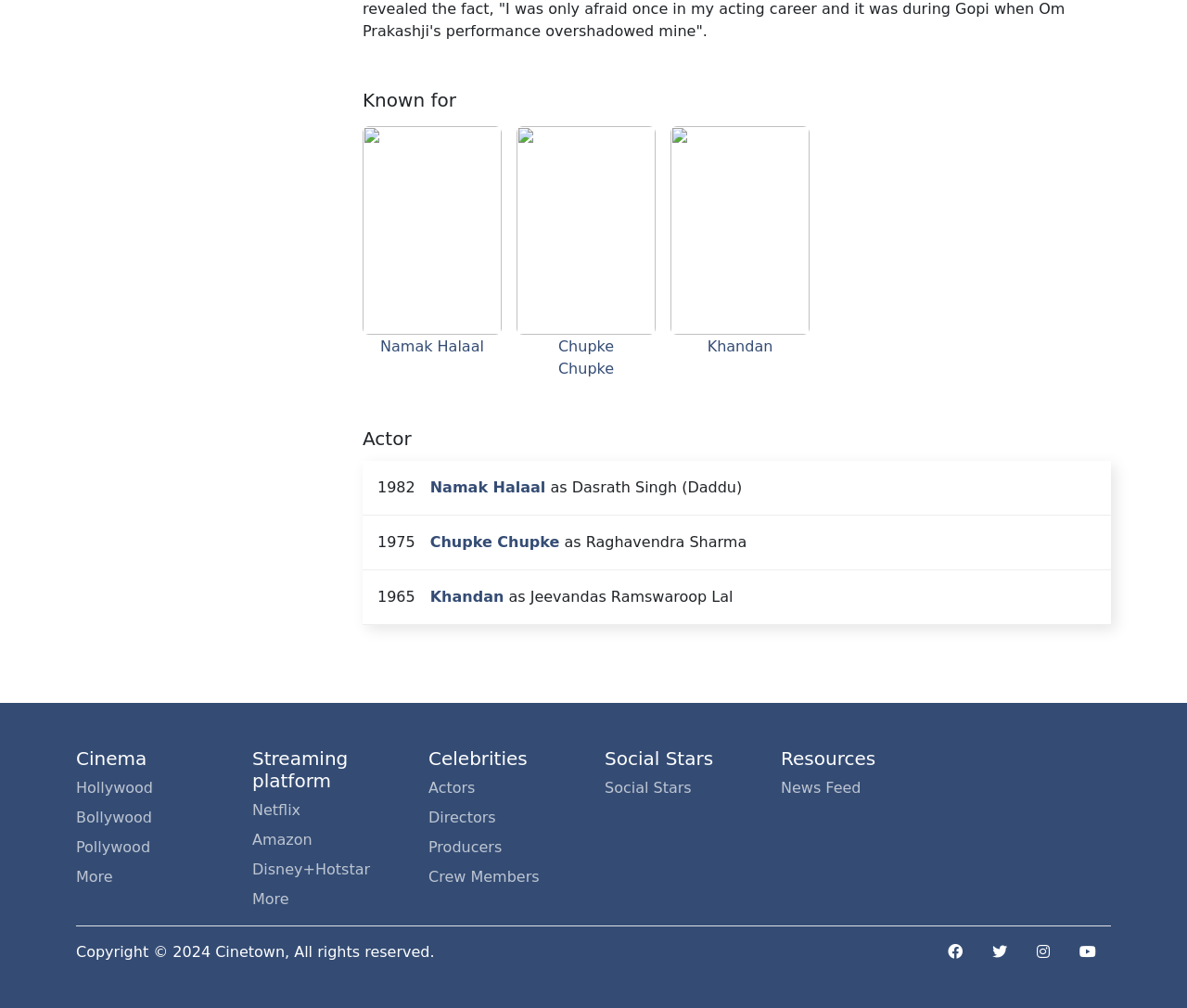Provide the bounding box for the UI element matching this description: "Crew Members".

[0.361, 0.859, 0.491, 0.881]